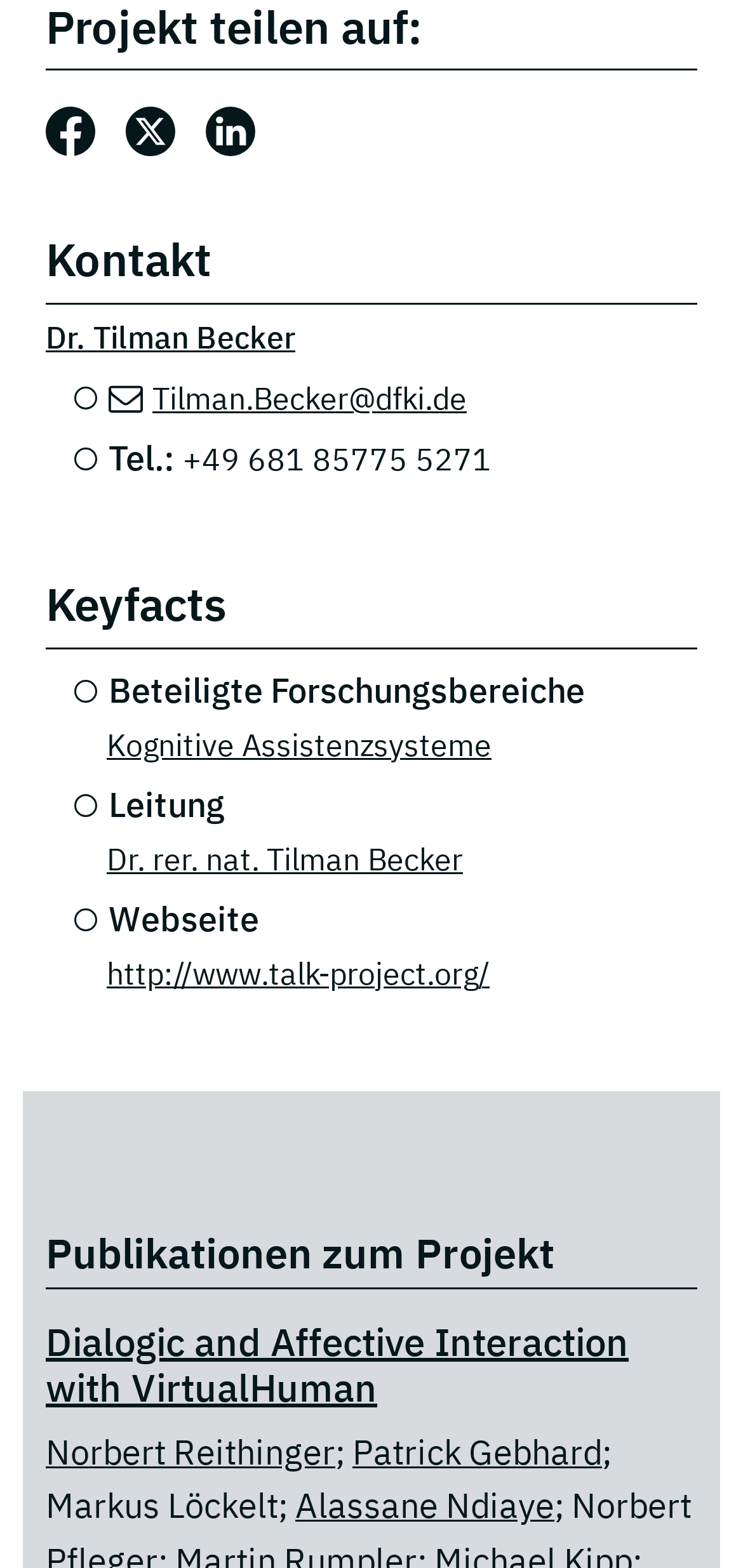Give a short answer to this question using one word or a phrase:
What is the phone number?

+49 681 85775 5271